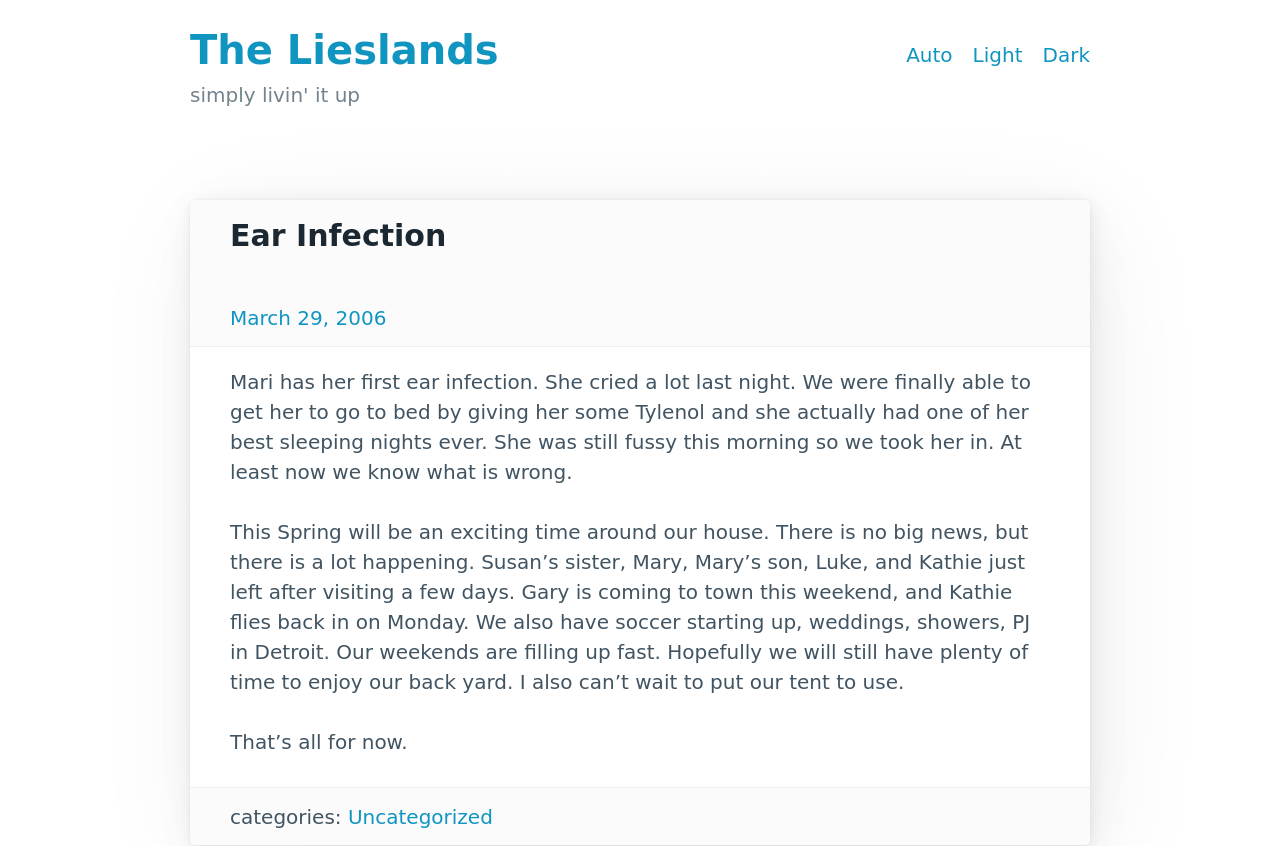What is the author looking forward to using in their backyard?
Using the visual information, answer the question in a single word or phrase.

Tent